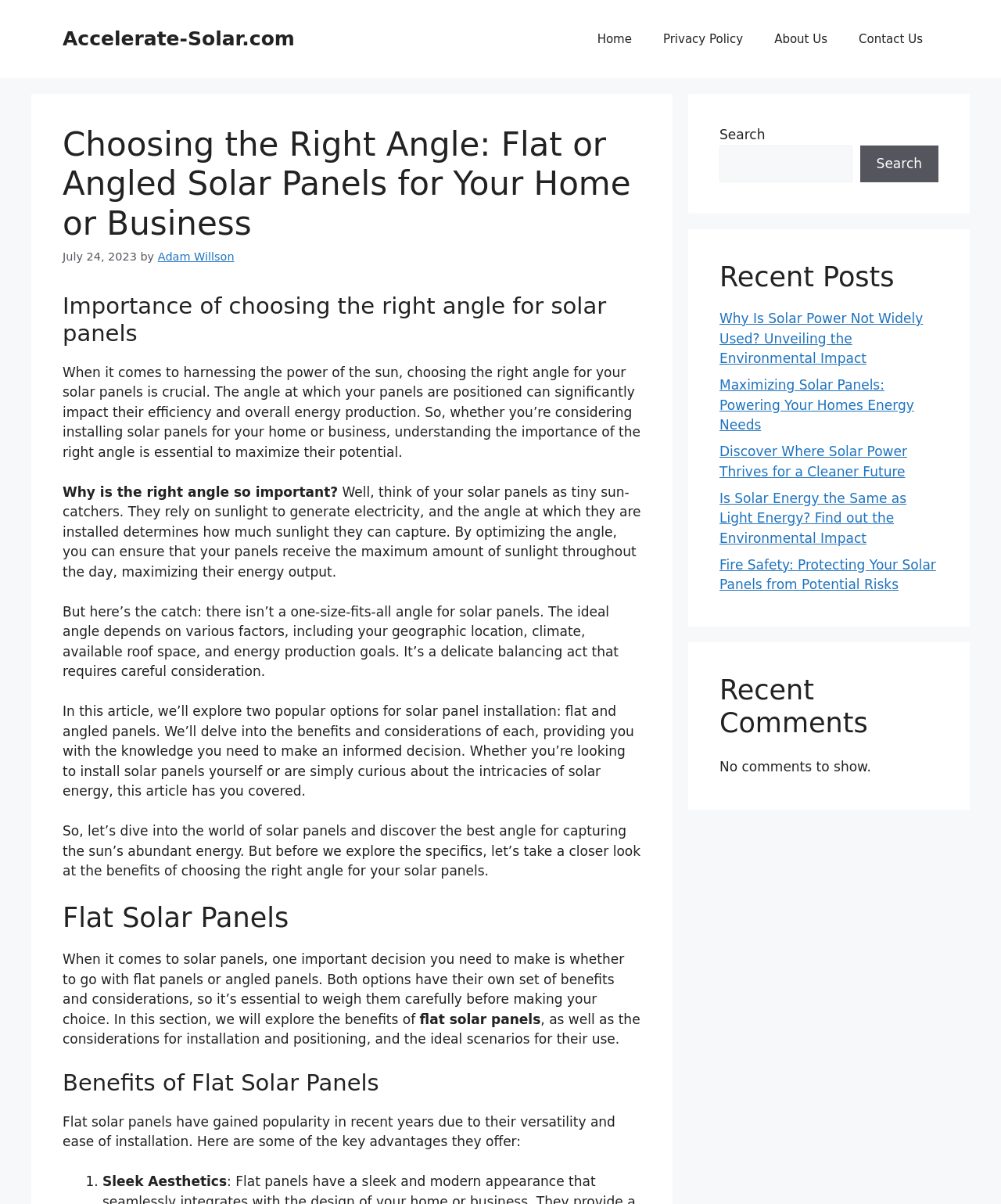Determine the bounding box coordinates for the area you should click to complete the following instruction: "Read the article by Adam Willson".

[0.158, 0.208, 0.234, 0.219]